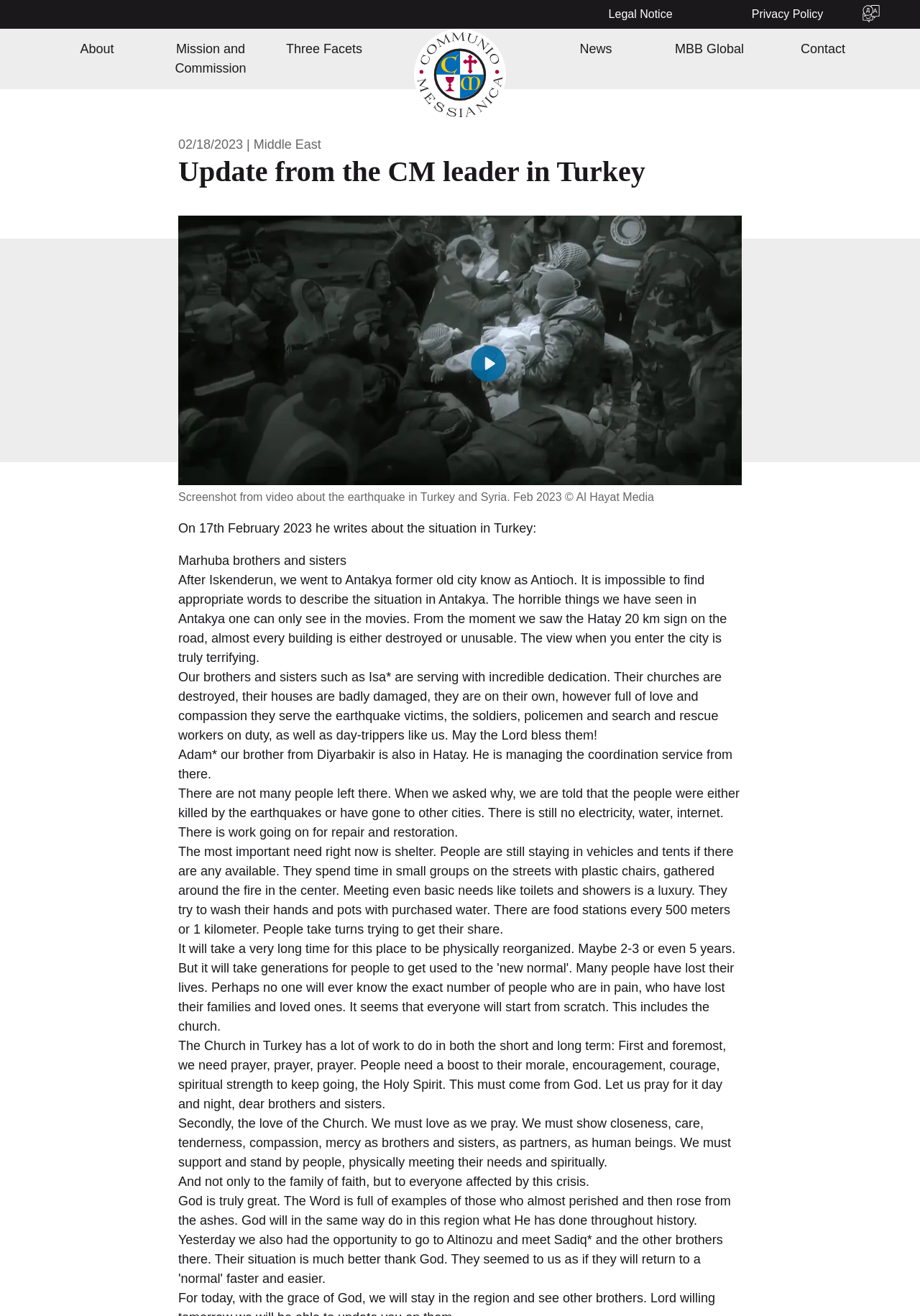Can you give a comprehensive explanation to the question given the content of the image?
What is the location mentioned in the webpage?

The location is mentioned in the context of the earthquake and the situation in Turkey and Syria, as described in the static text elements with coordinates [0.194, 0.435, 0.79, 0.505] and [0.194, 0.642, 0.797, 0.712].